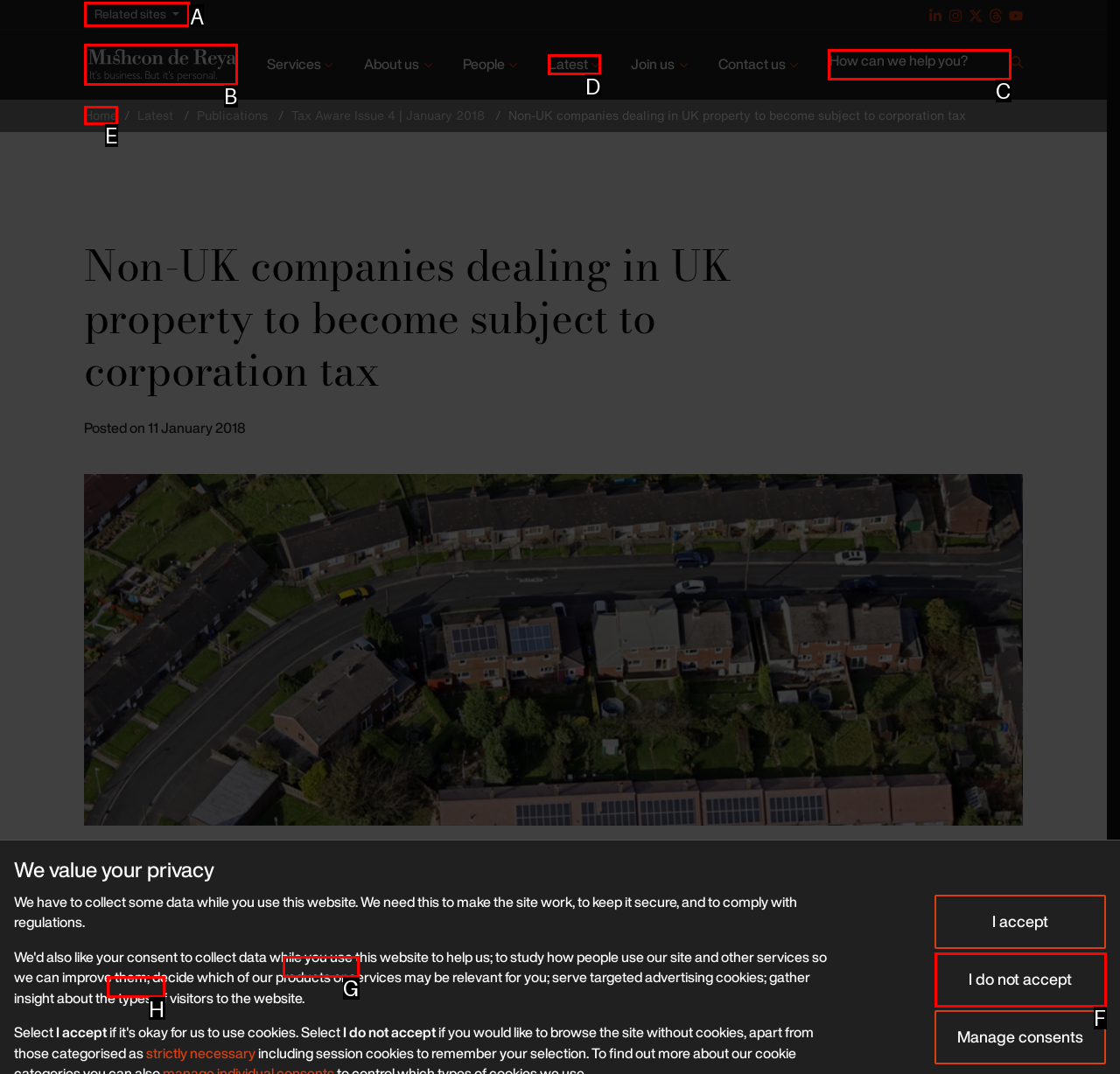Given the element description: LBO News
Pick the letter of the correct option from the list.

None